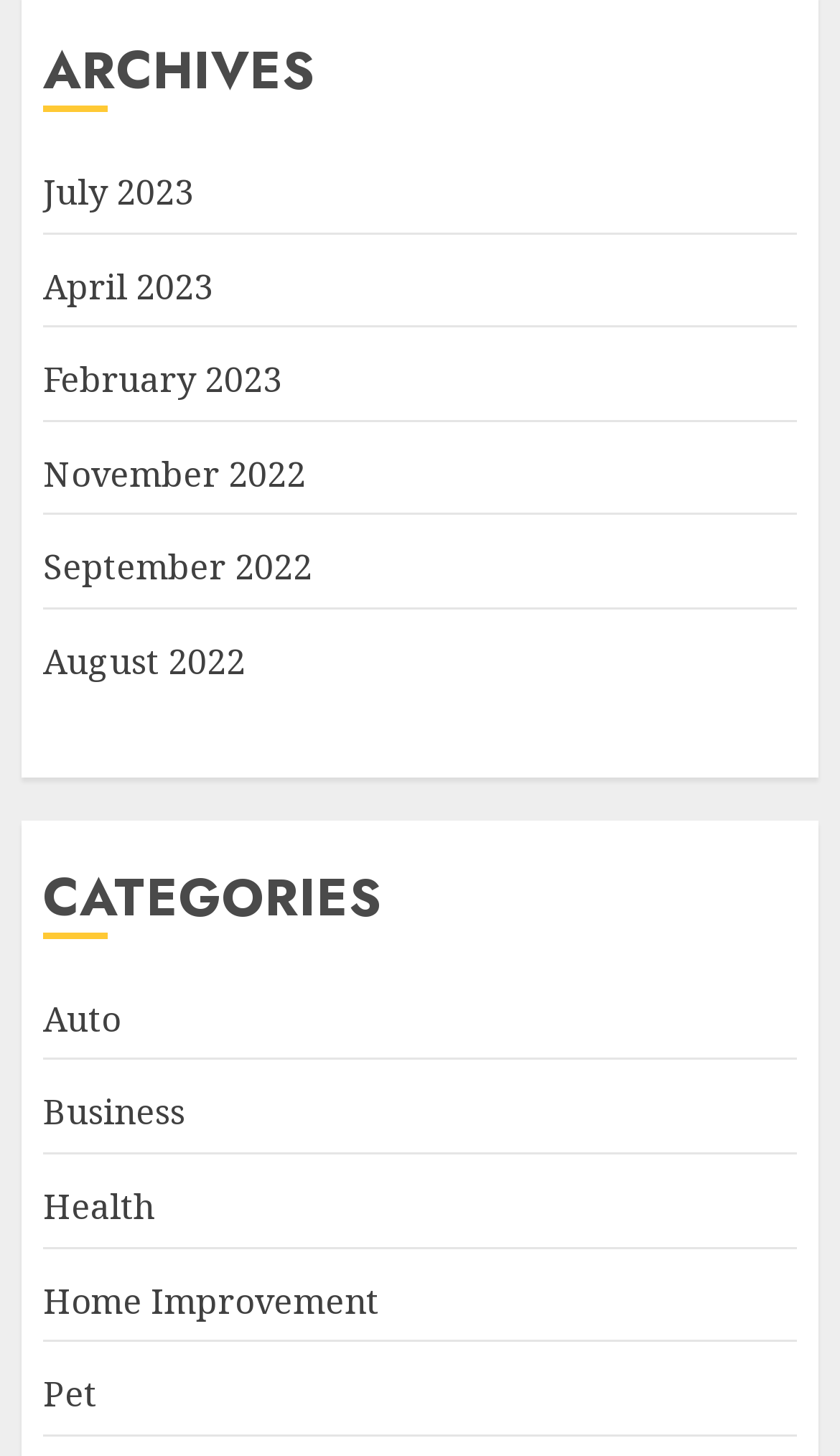Indicate the bounding box coordinates of the clickable region to achieve the following instruction: "view archives for July 2023."

[0.051, 0.115, 0.231, 0.149]